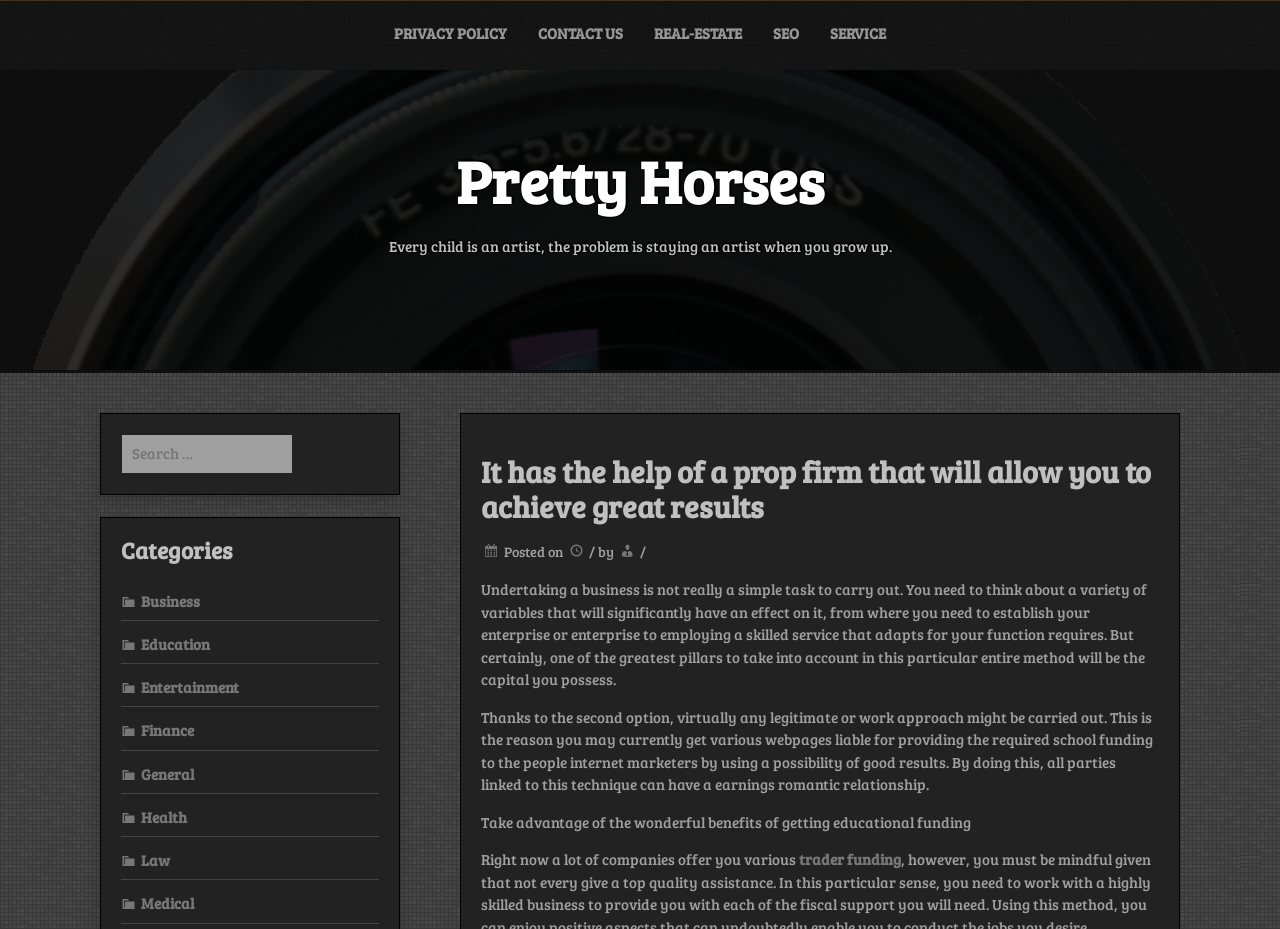What is the function of the search box?
Using the information presented in the image, please offer a detailed response to the question.

The function of the search box can be inferred from its label 'Search for:' and its location on the webpage. It is likely that the search box allows users to search for specific content or keywords on the website.